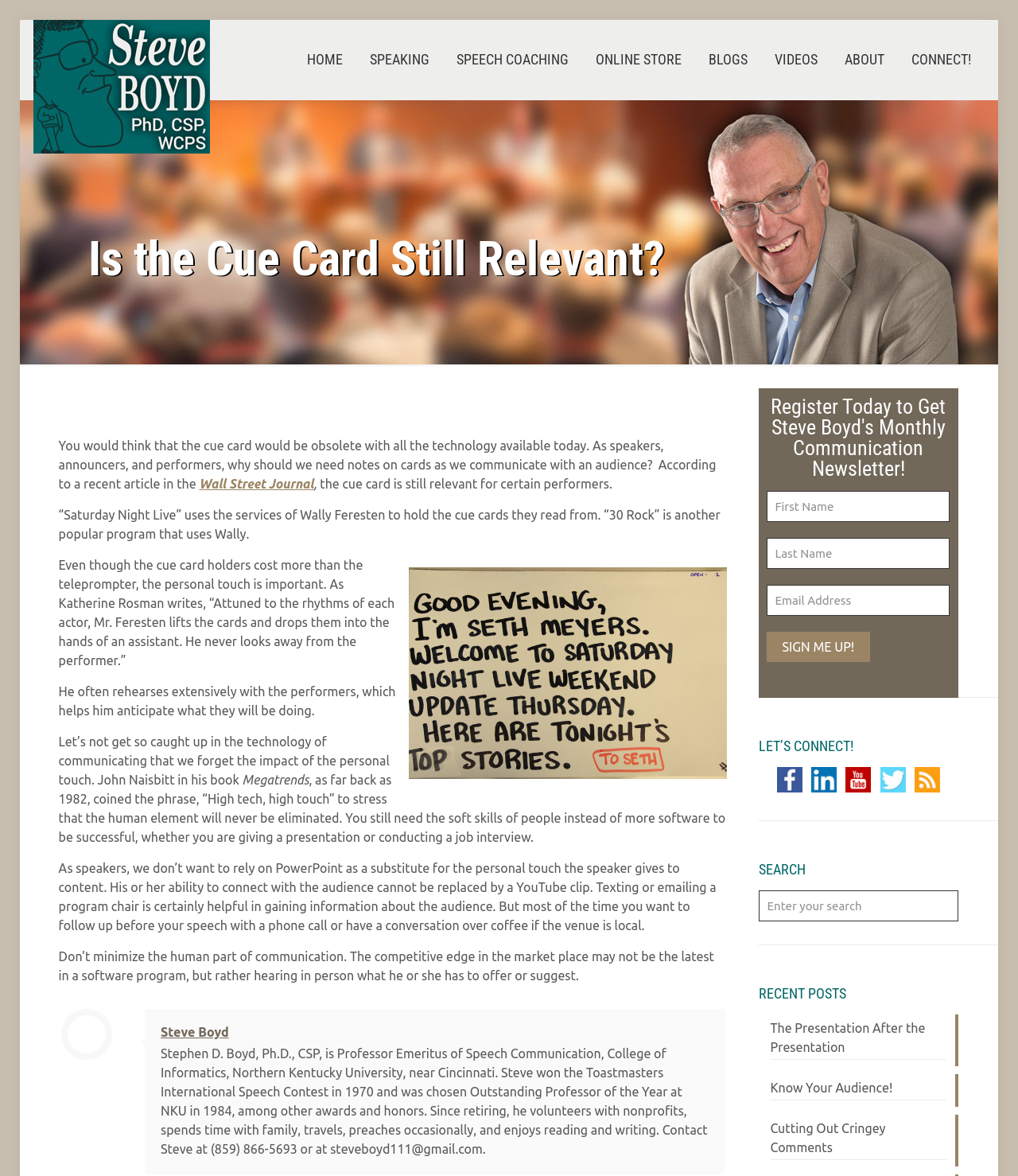Please mark the bounding box coordinates of the area that should be clicked to carry out the instruction: "Read the blog post 'The Presentation After the Presentation'".

[0.757, 0.866, 0.93, 0.901]